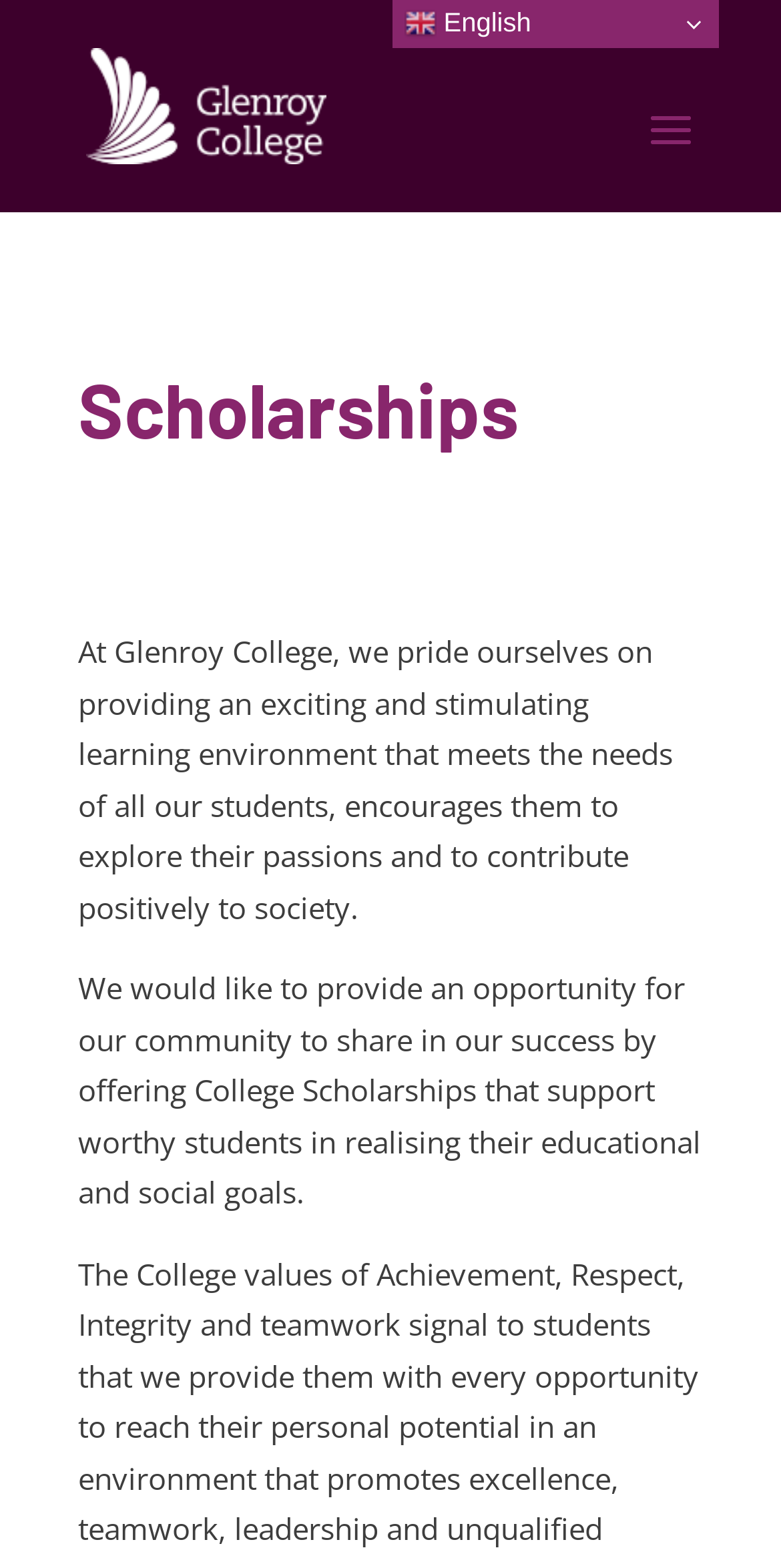Give a short answer to this question using one word or a phrase:
What is the purpose of the college scholarships?

To support worthy students